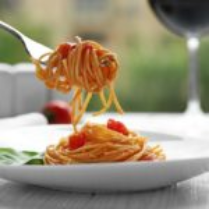Use a single word or phrase to answer this question: 
What is the name of the cafe mentioned in the caption?

Va Bene Caffe